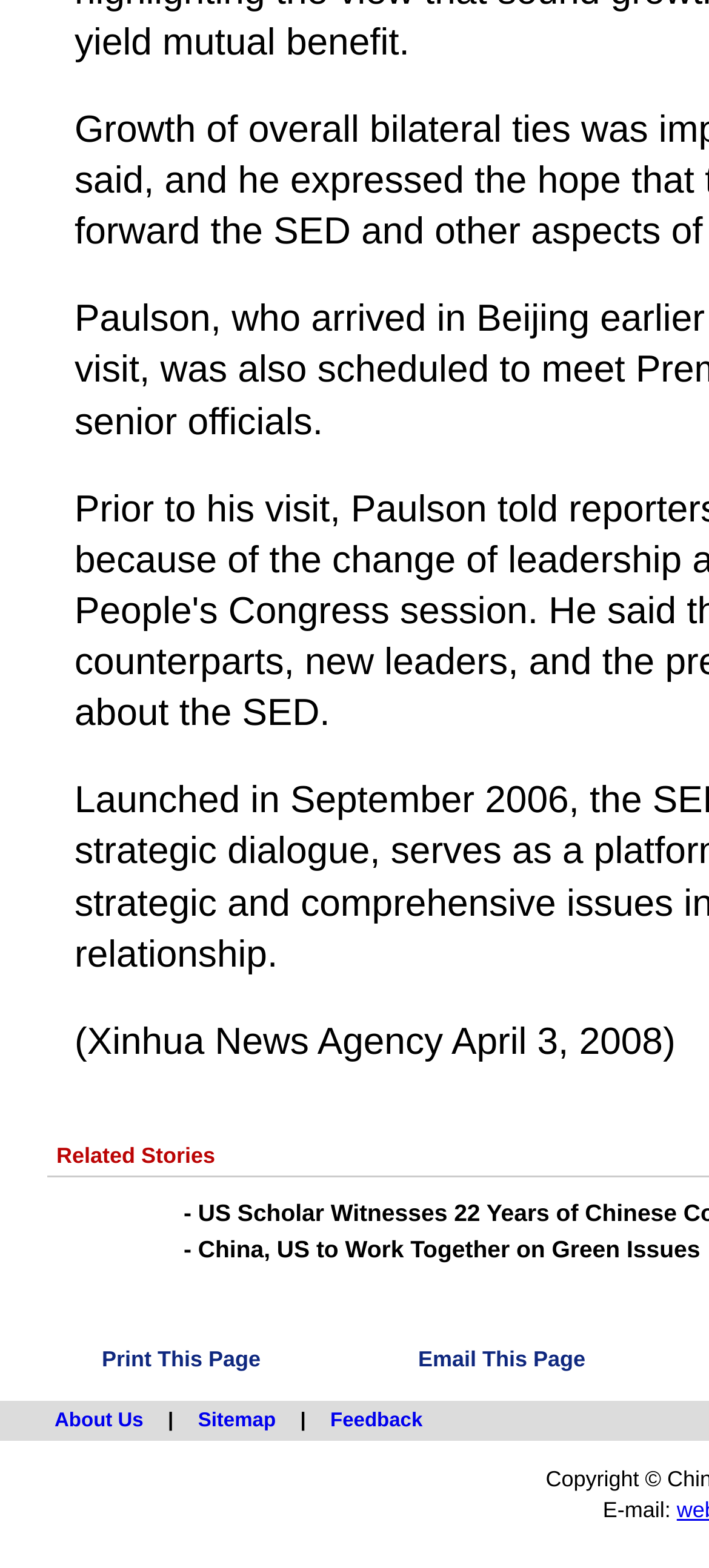What is the function of the link at the top-center of the webpage?
Answer with a single word or phrase by referring to the visual content.

Print This Page